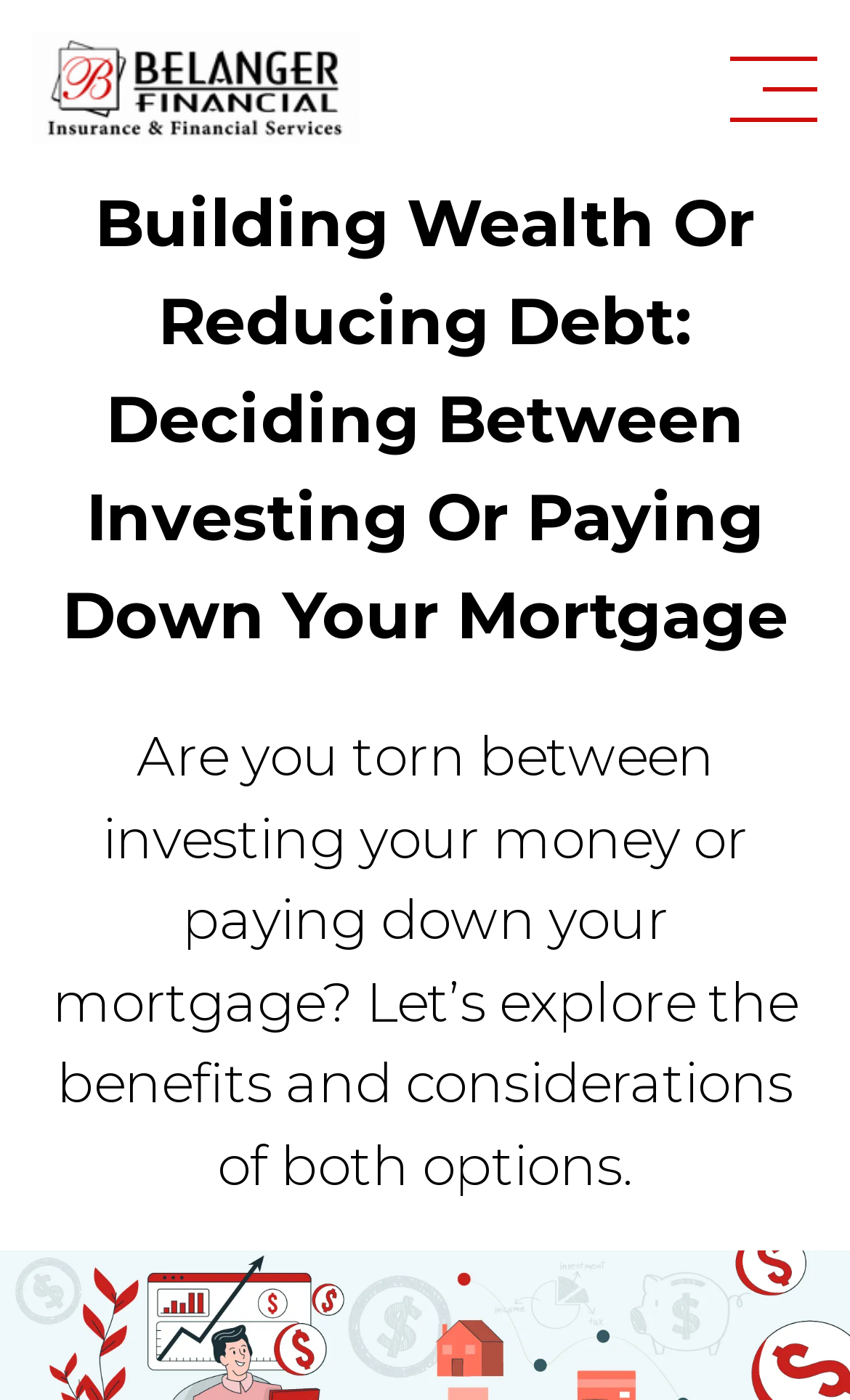Respond with a single word or phrase for the following question: 
What is the tone of this webpage?

Informative